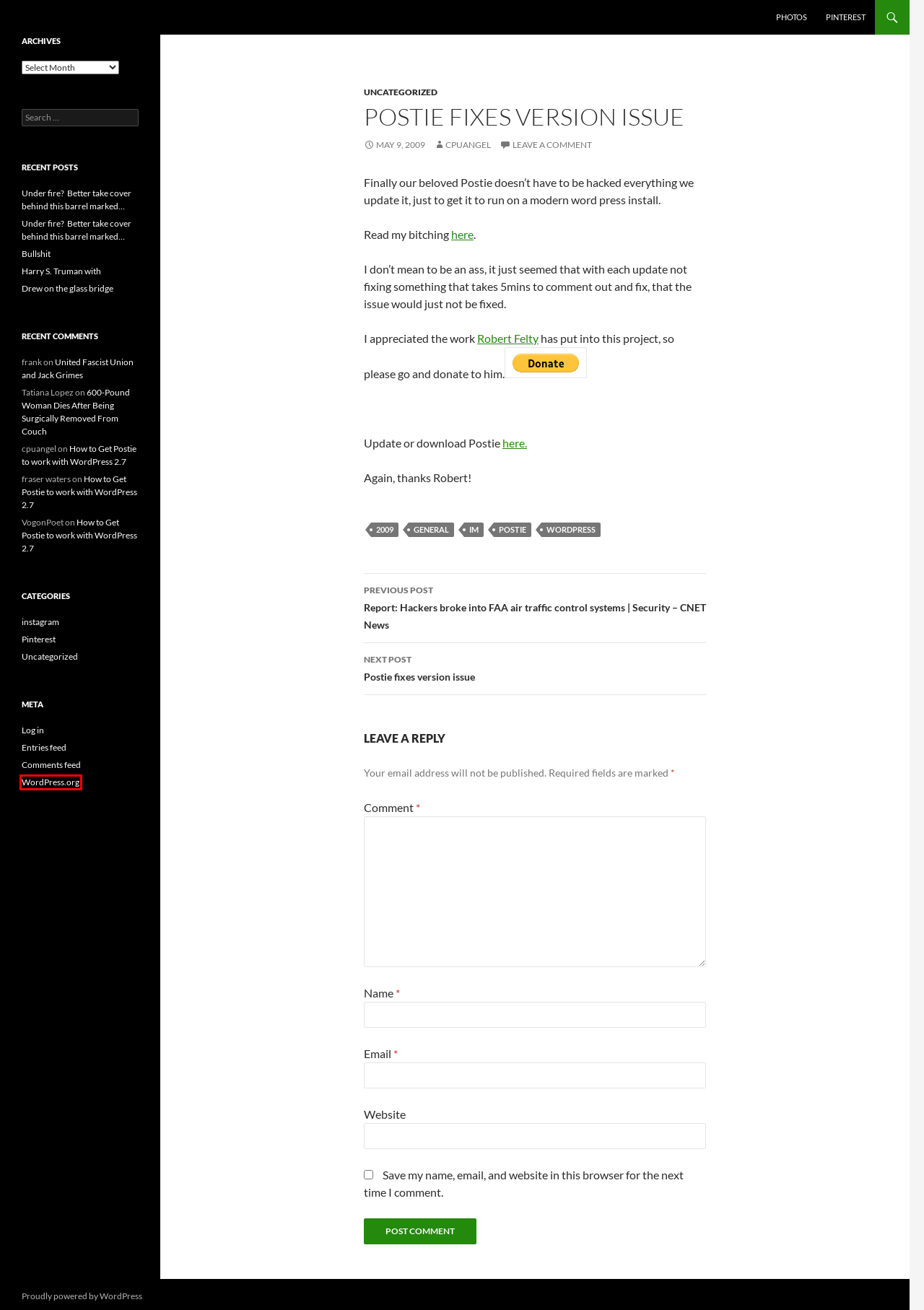You have a screenshot of a webpage, and a red bounding box highlights an element. Select the webpage description that best fits the new page after clicking the element within the bounding box. Options are:
A. Harry S. Truman with | cpuangel.com
B. 600-Pound Woman Dies After Being Surgically Removed From Couch | cpuangel.com
C. Uncategorized | cpuangel.com
D. wordpress | cpuangel.com
E. Blog Tool, Publishing Platform, and CMS – WordPress.org
F. Bullshit | cpuangel.com
G. Profile – WordPress plugin | WordPress.org
H. Report: Hackers broke into FAA air traffic control systems | Security – CNET News | cpuangel.com

E